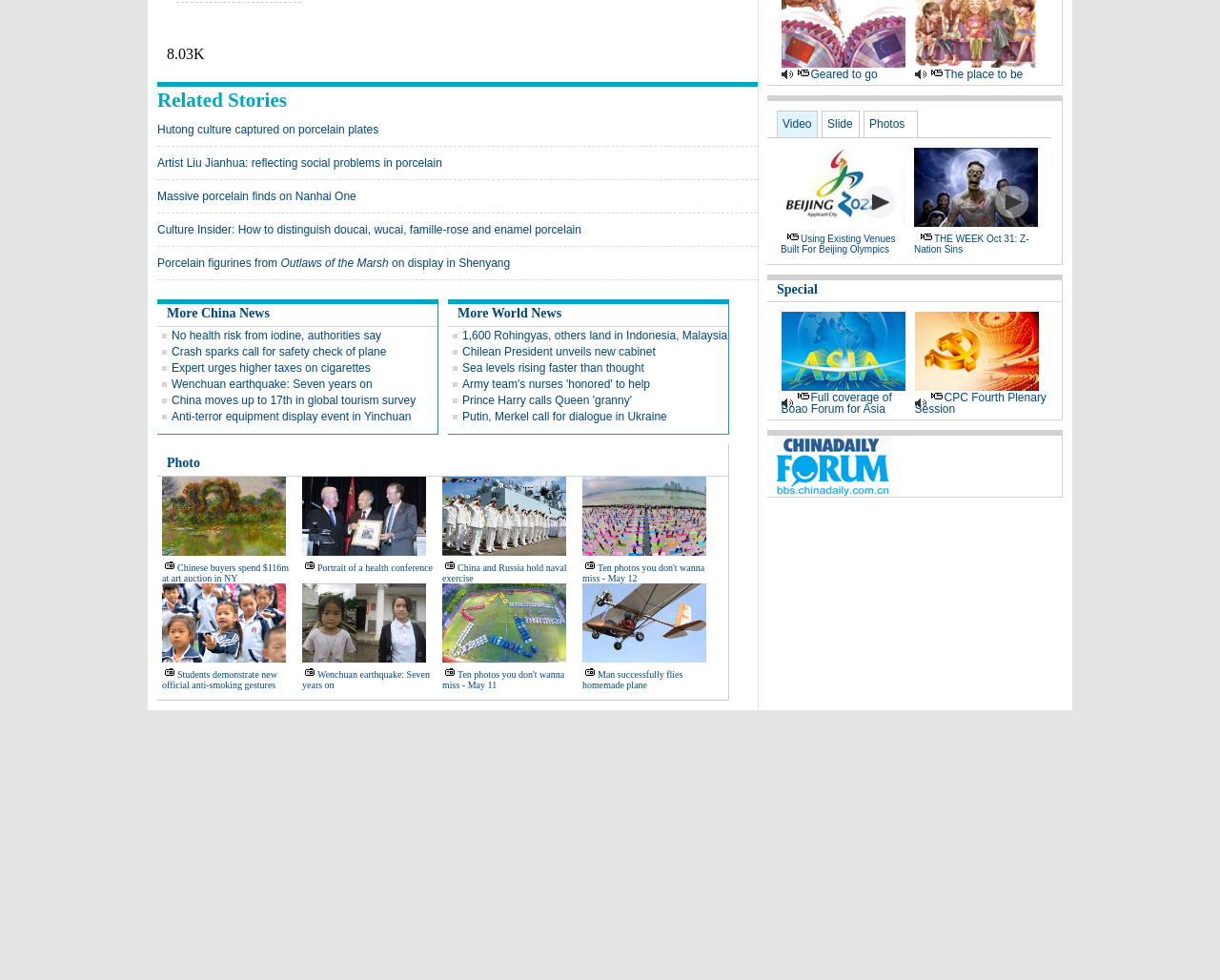Could you locate the bounding box coordinates for the section that should be clicked to accomplish this task: "Watch 'Video'".

[0.637, 0.113, 0.67, 0.14]